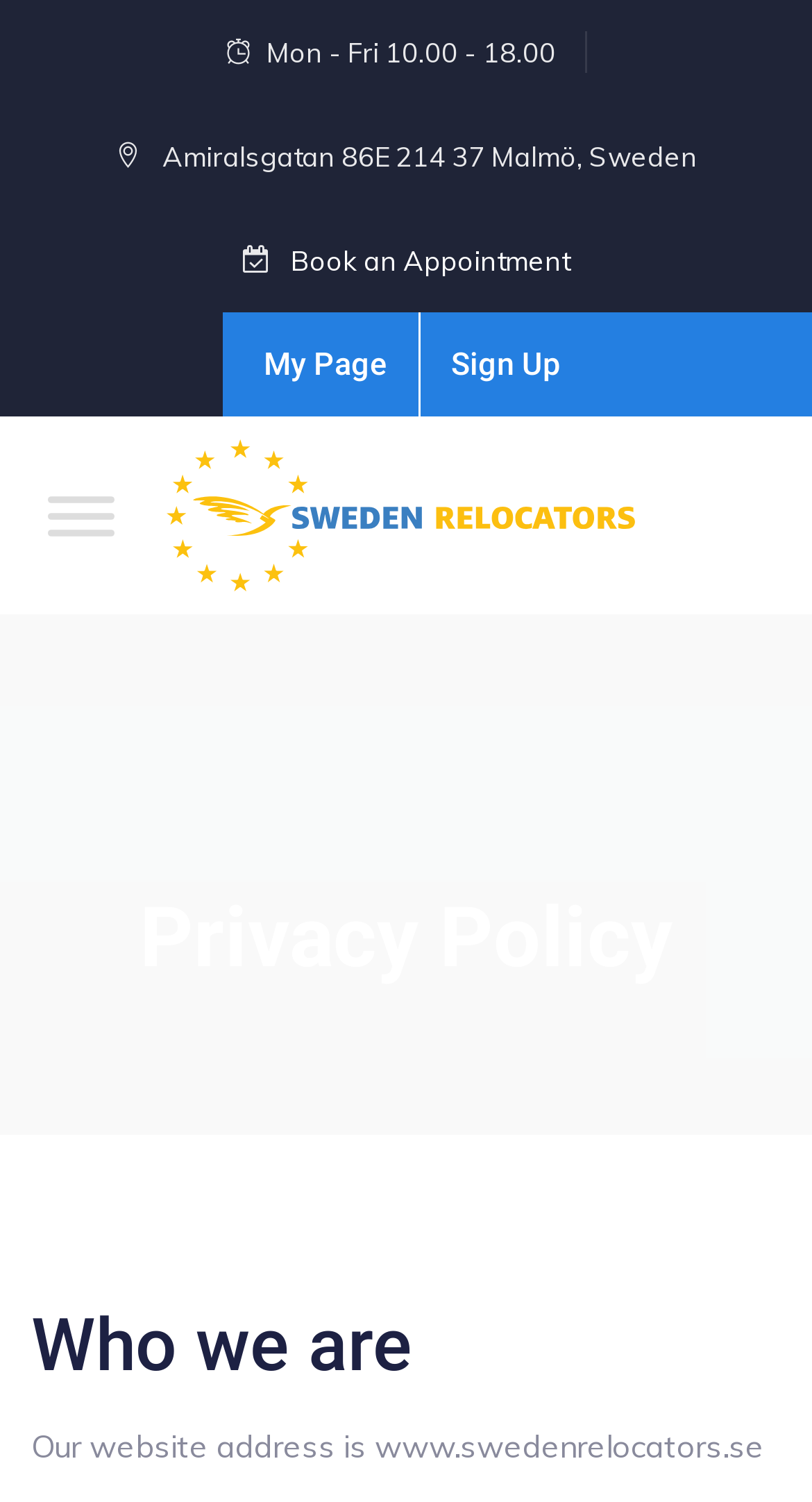Provide a brief response to the question using a single word or phrase: 
What is the name of the company?

SWEDEN RELOCATORS AB